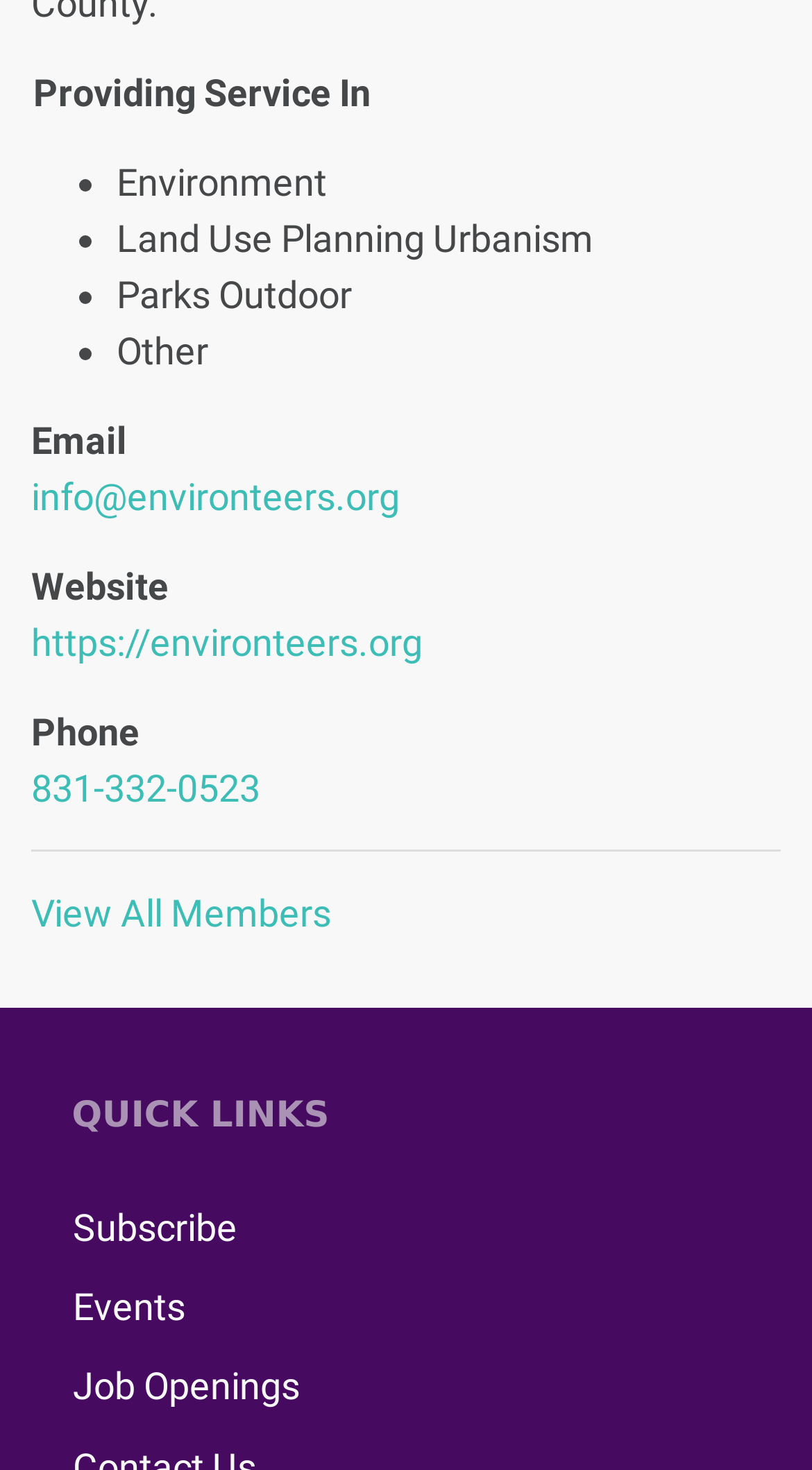Please determine the bounding box coordinates for the element with the description: "info@environteers.org".

[0.038, 0.323, 0.492, 0.353]